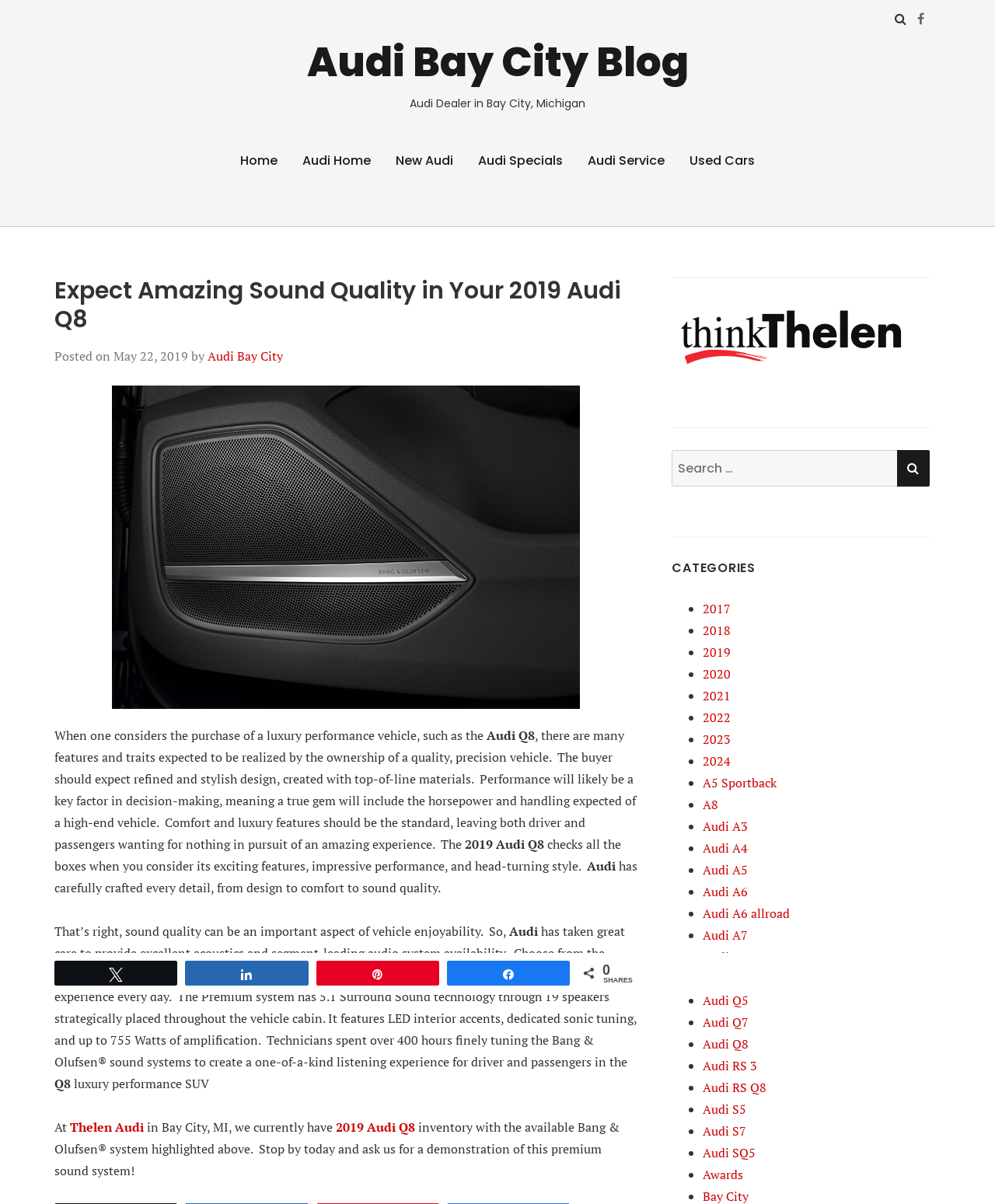Examine the image carefully and respond to the question with a detailed answer: 
Where is Thelen Audi located?

The webpage mentions Thelen Audi as the dealer, and the text states that it is located in Bay City, Michigan.